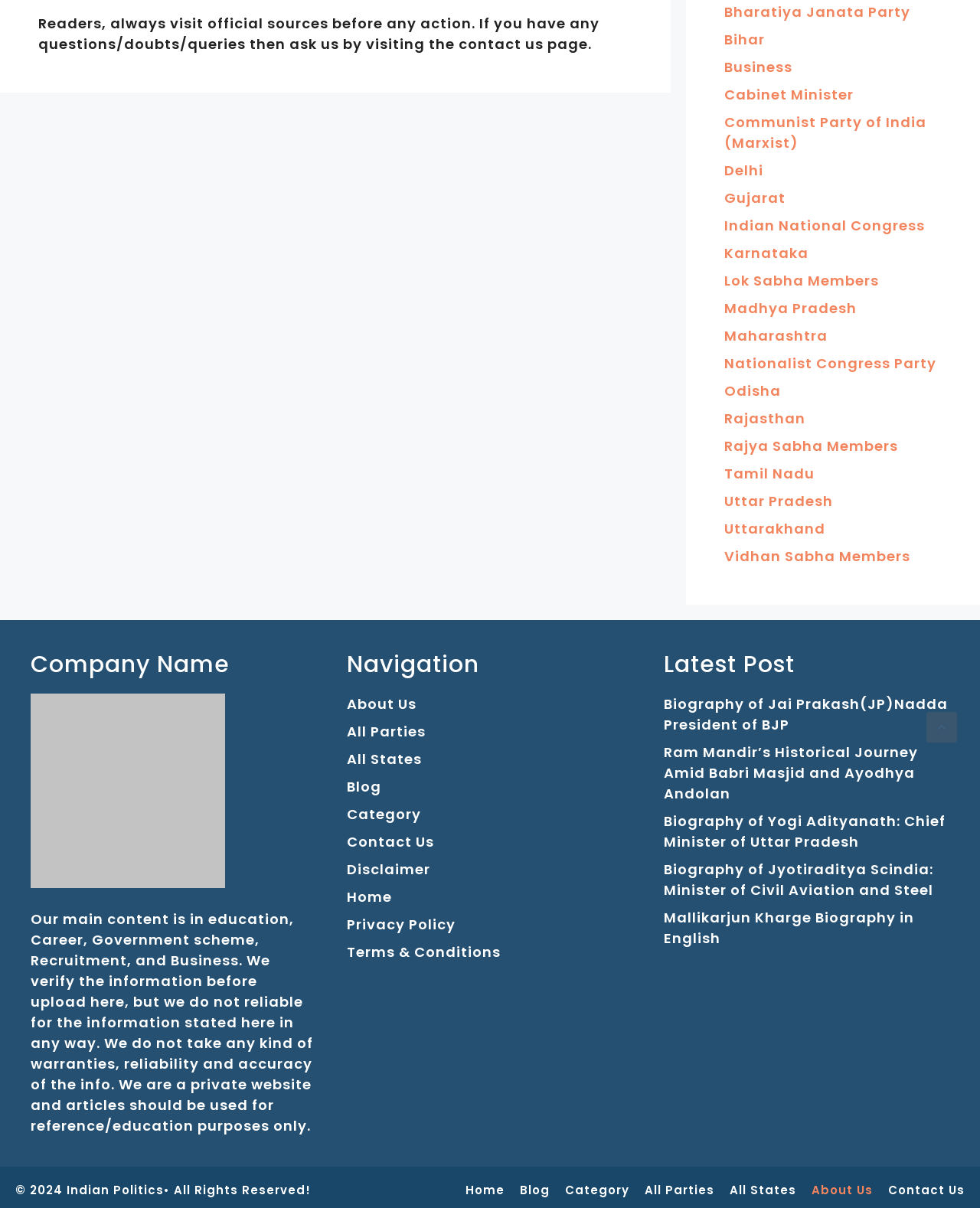Please specify the bounding box coordinates in the format (top-left x, top-left y, bottom-right x, bottom-right y), with all values as floating point numbers between 0 and 1. Identify the bounding box of the UI element described by: Donate now

None